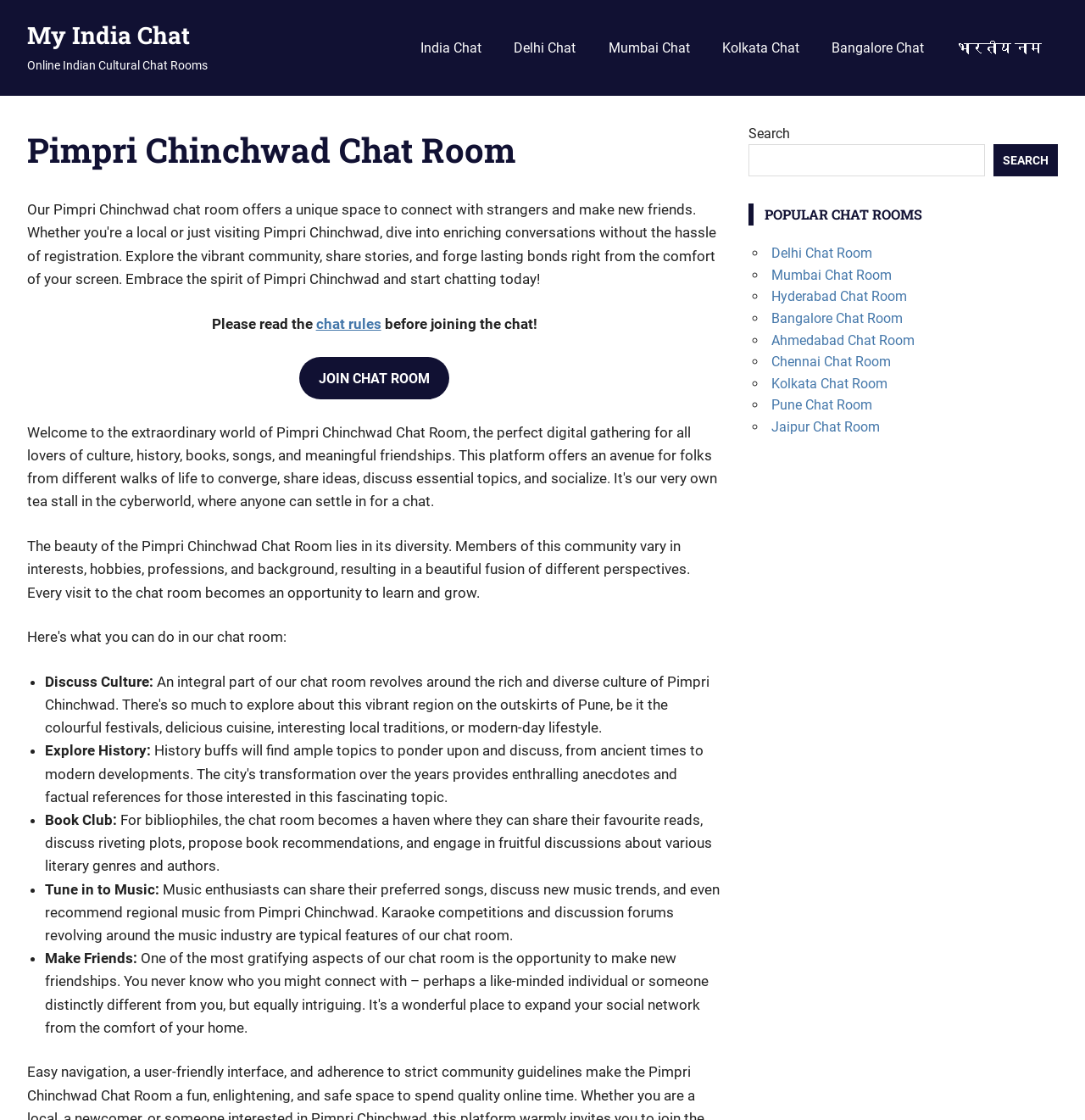Please provide a comprehensive answer to the question based on the screenshot: What is the name of the chat room?

I found the answer by looking at the heading element with the text 'Pimpri Chinchwad Chat Room' which is a child of the element with the ID 147.